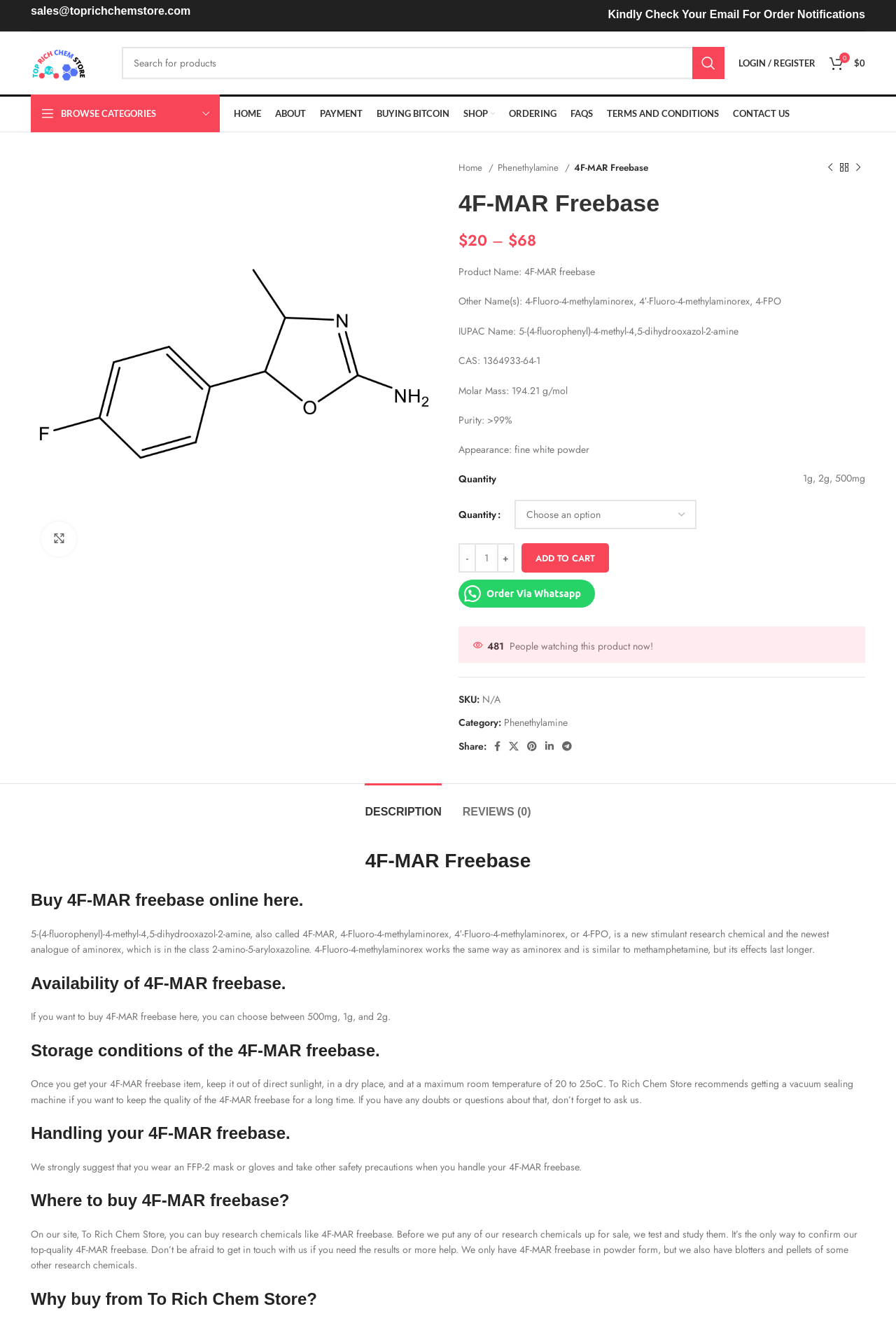What is the purity of the product?
Using the image, elaborate on the answer with as much detail as possible.

I found the purity by looking at the static text element 'Purity: >99%' which provides the information about the product's purity.